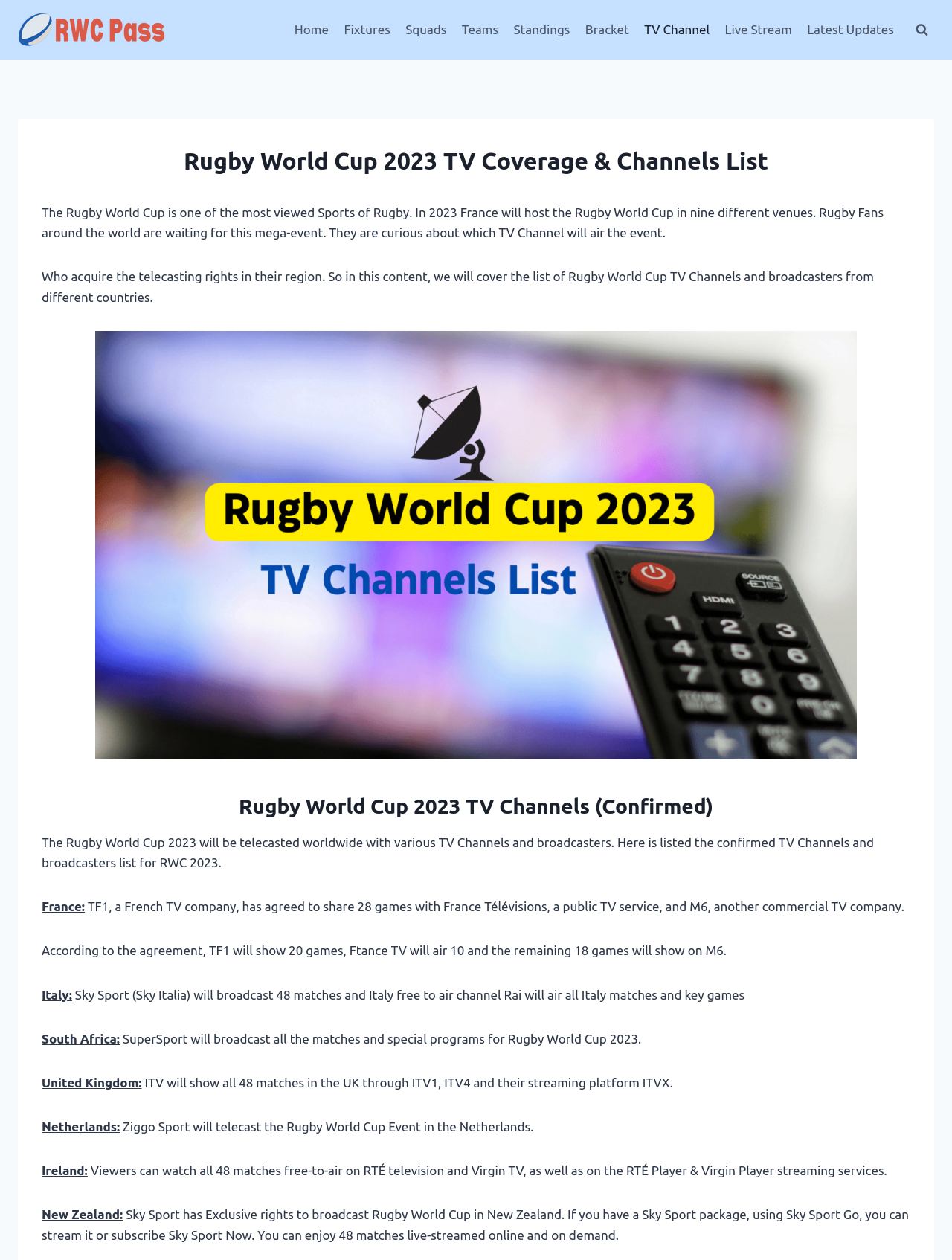How many matches will ITV show in the UK?
Provide a concise answer using a single word or phrase based on the image.

48